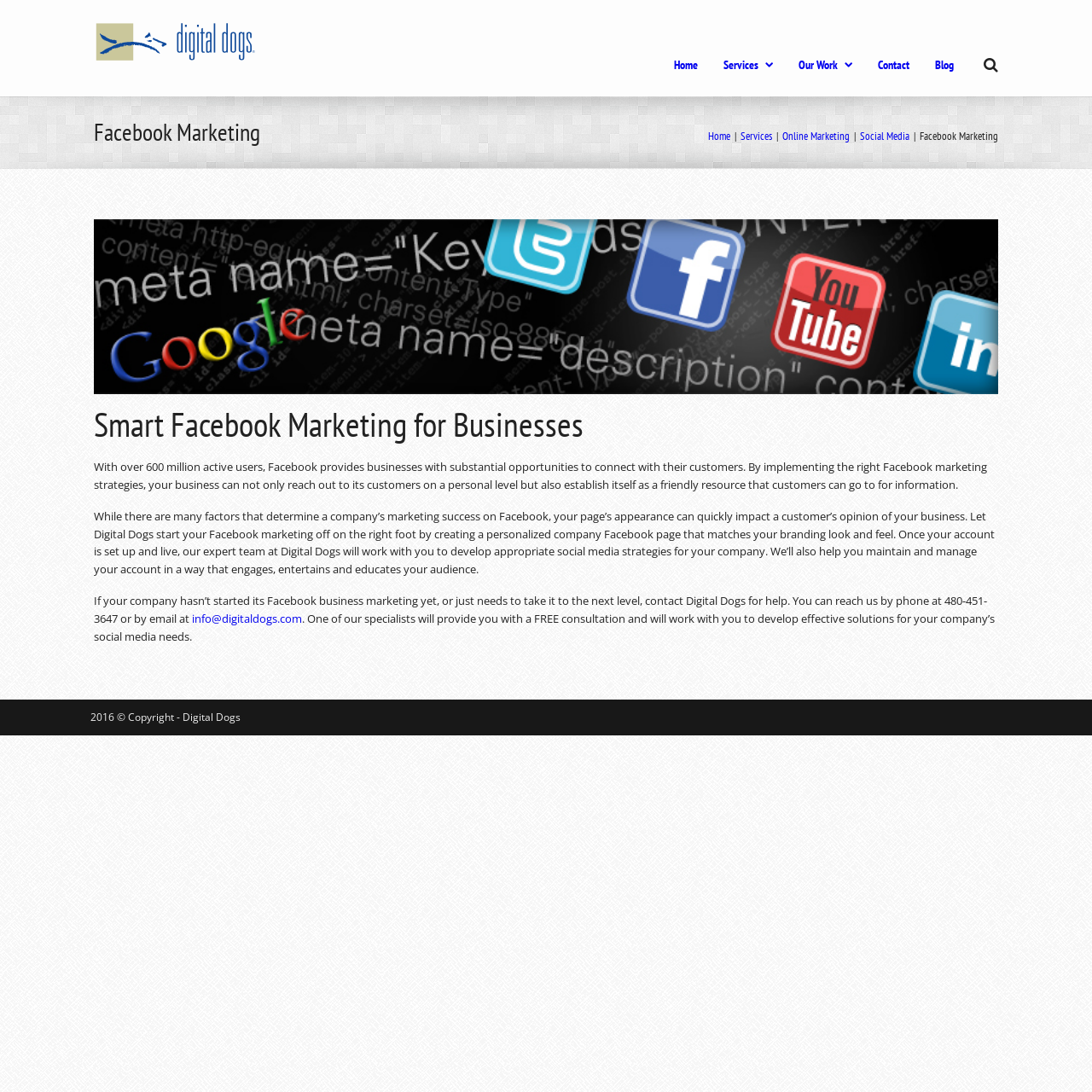Provide the bounding box coordinates for the UI element that is described by this text: "alt="Digital Dogs"". The coordinates should be in the form of four float numbers between 0 and 1: [left, top, right, bottom].

[0.086, 0.03, 0.234, 0.044]